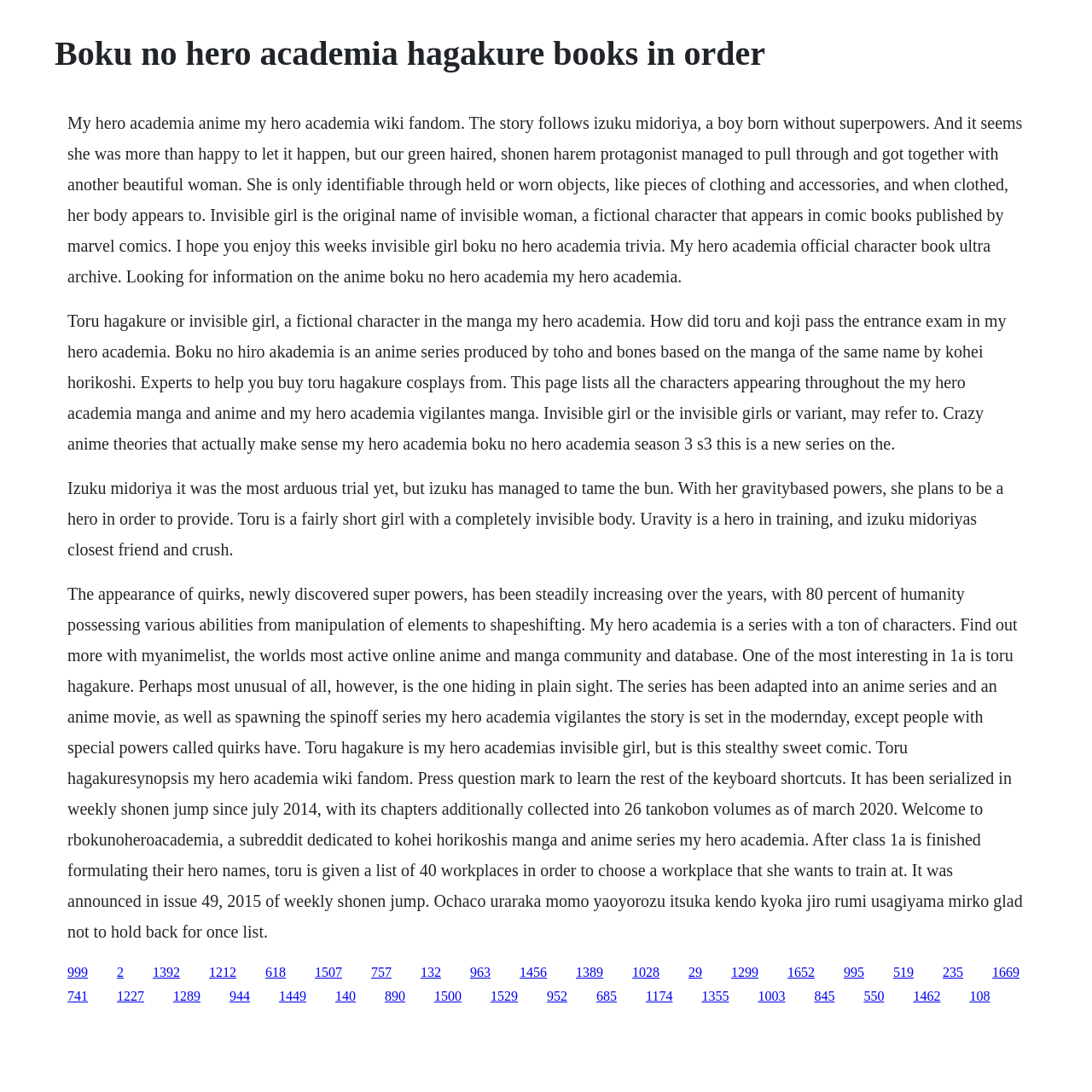How many tankobon volumes of the manga series are there as of March 2020?
Analyze the image and provide a thorough answer to the question.

The webpage states that 'It has been serialized in Weekly Shonen Jump since July 2014, with its chapters additionally collected into 26 tankobon volumes as of March 2020.'